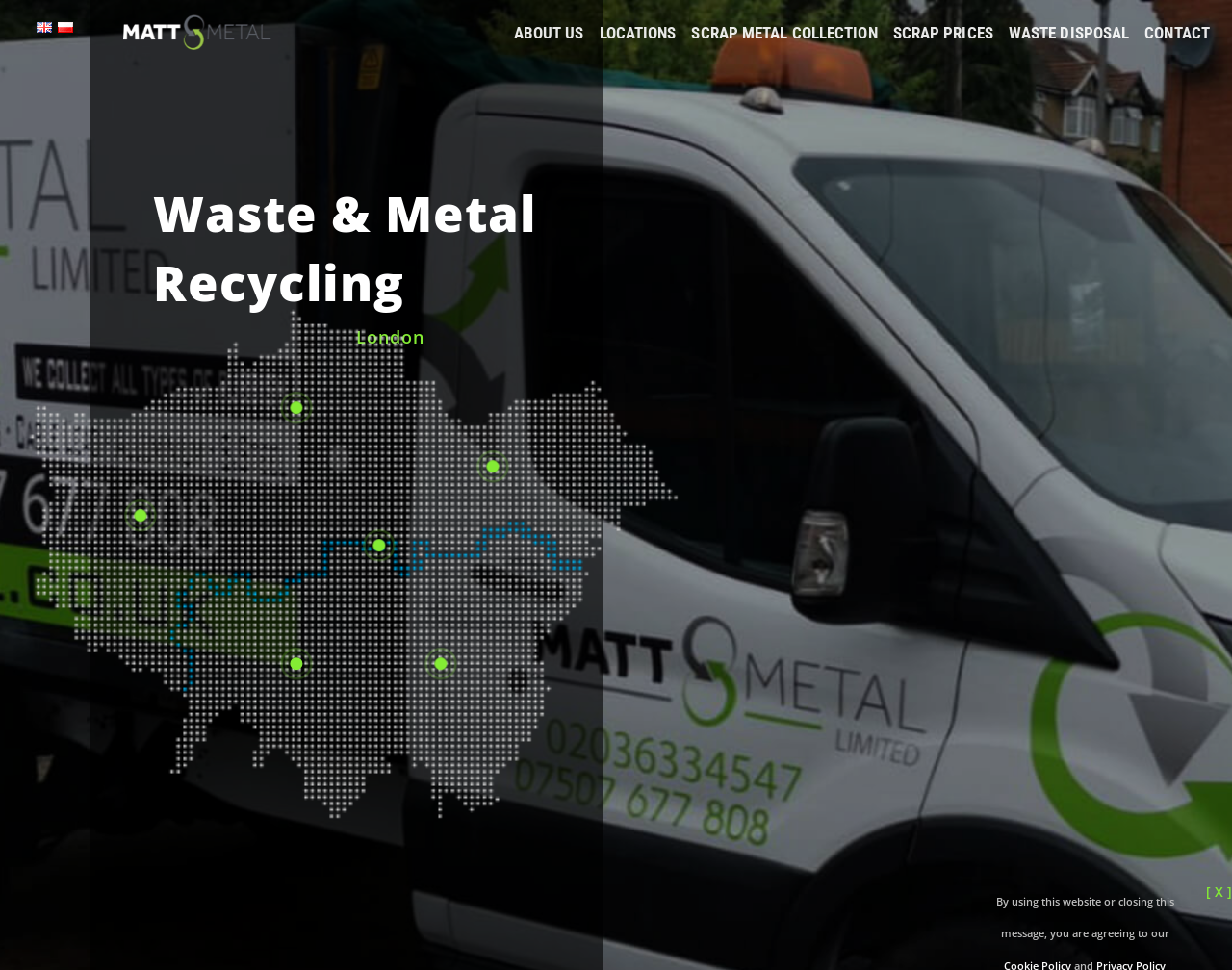Please give the bounding box coordinates of the area that should be clicked to fulfill the following instruction: "Sign up". The coordinates should be in the format of four float numbers from 0 to 1, i.e., [left, top, right, bottom].

None